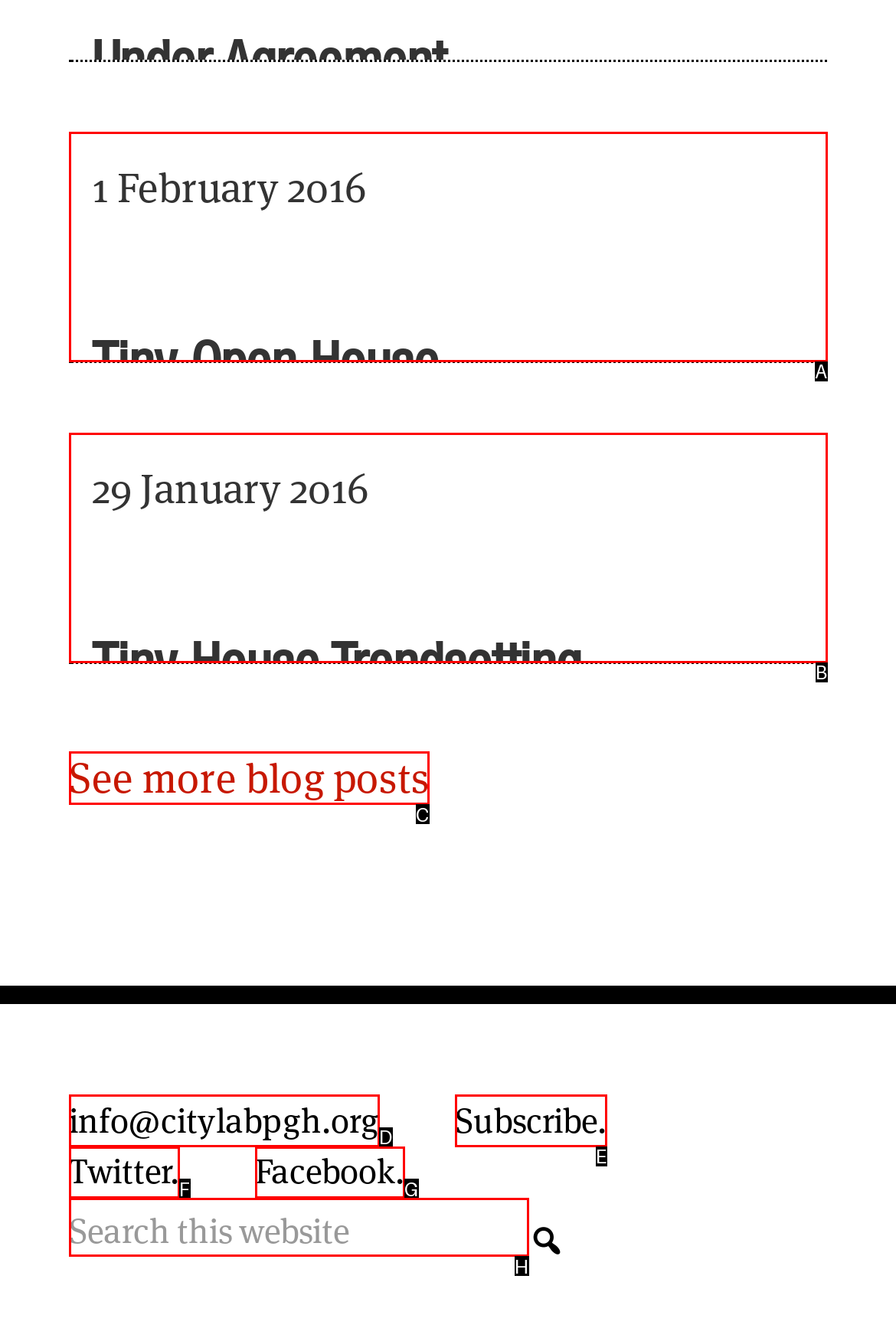Which option should be clicked to complete this task: Go to 'See more blog posts'
Reply with the letter of the correct choice from the given choices.

C